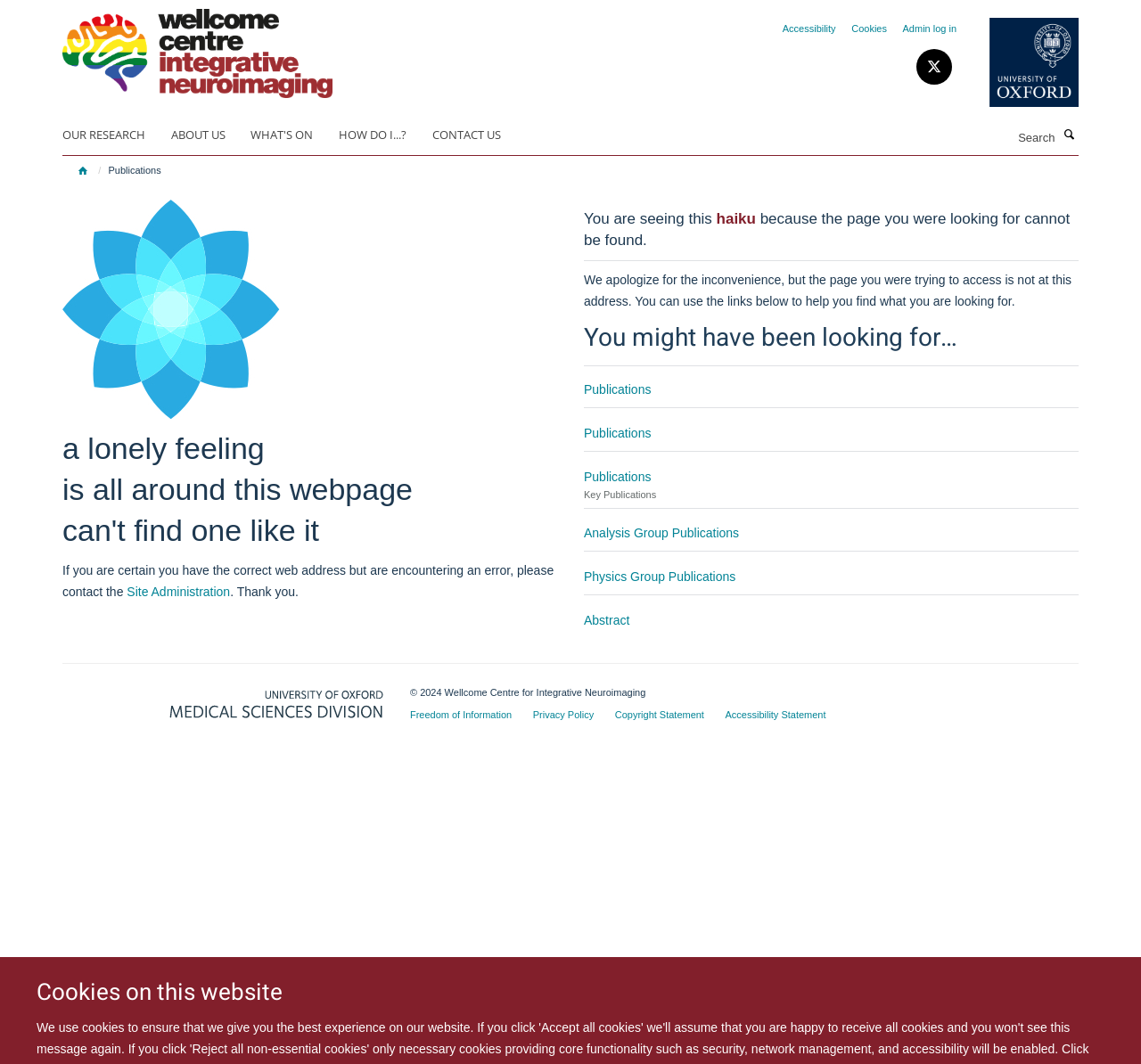Using a single word or phrase, answer the following question: 
What is the name of the research center?

Wellcome Centre for Integrative Neuroimaging